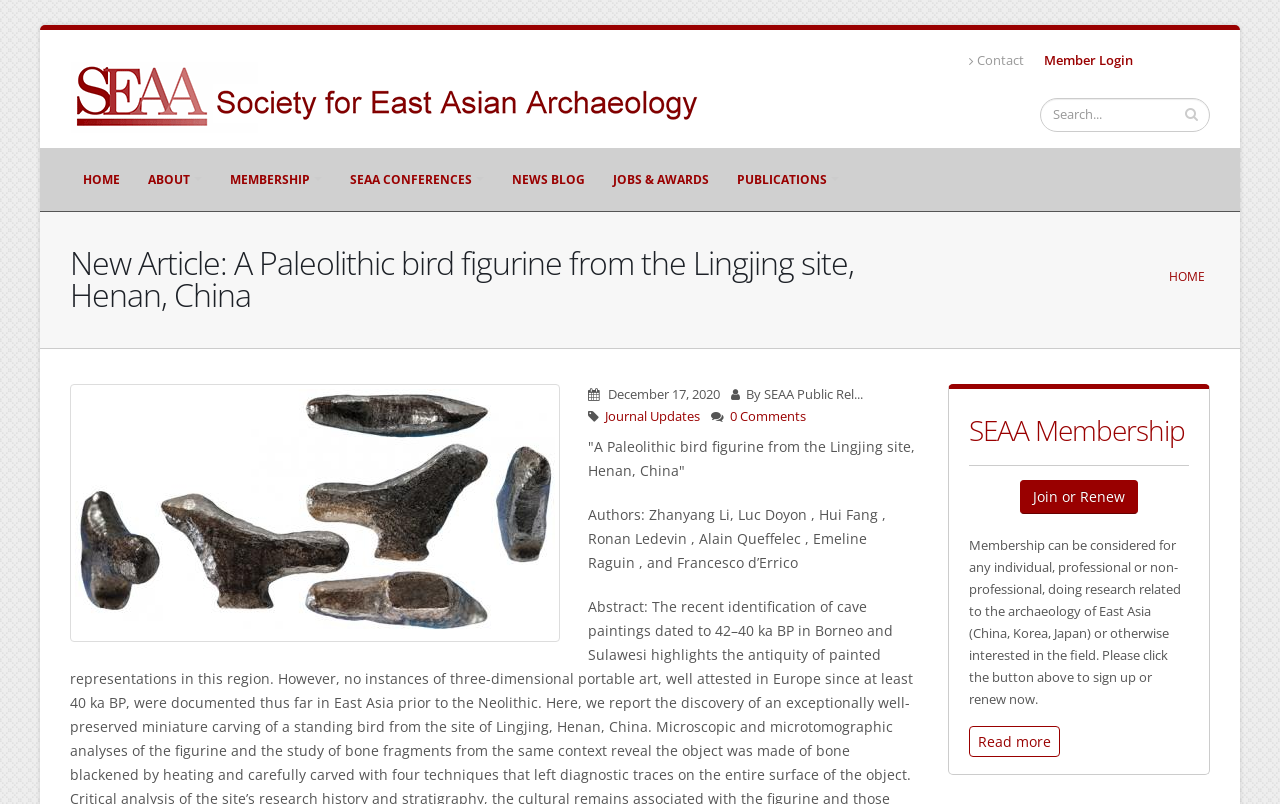Please find the bounding box coordinates for the clickable element needed to perform this instruction: "Click the Home button".

[0.055, 0.105, 0.559, 0.128]